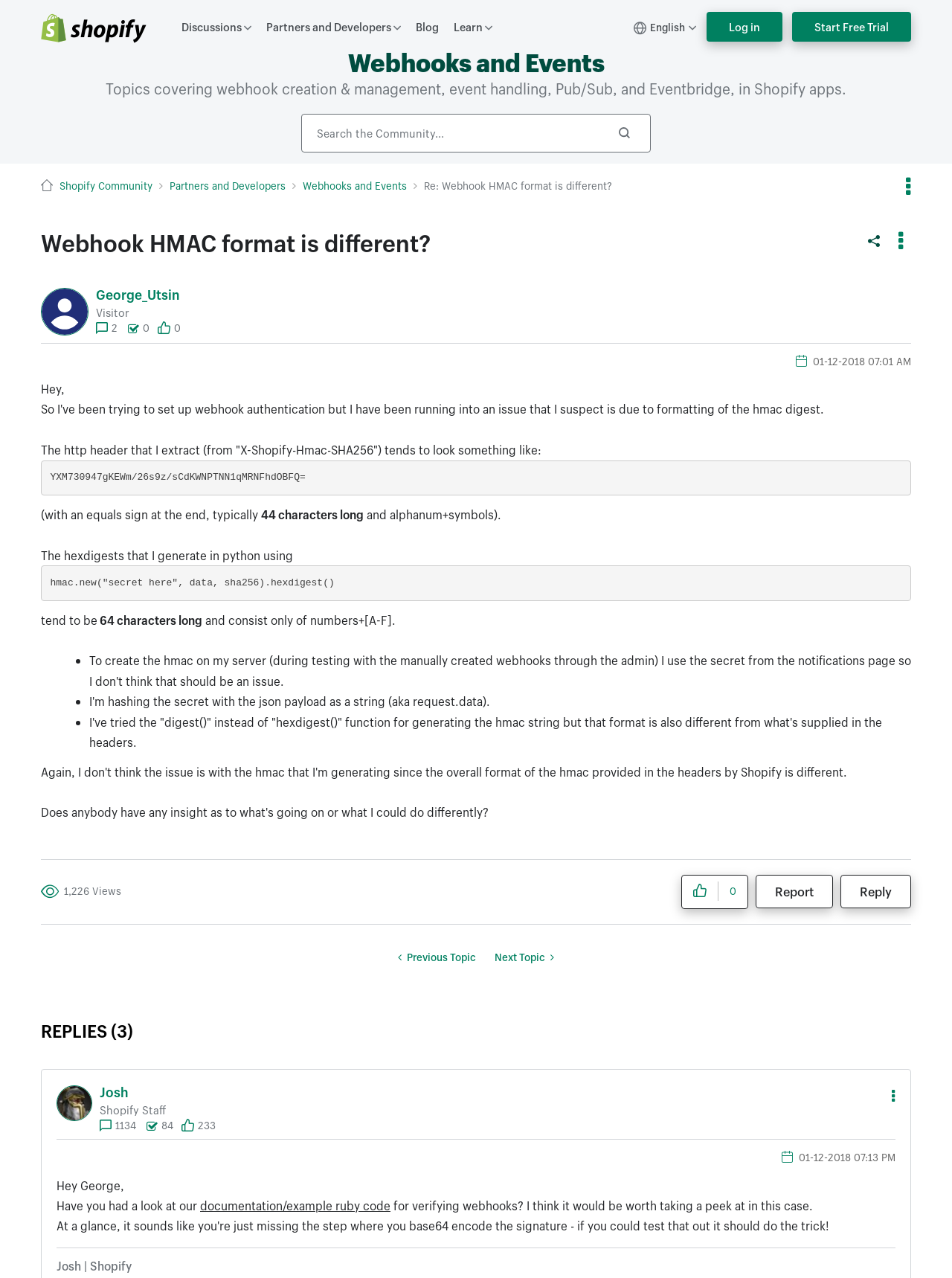Who is the author of the original post?
Analyze the image and deliver a detailed answer to the question.

I found this answer by looking at the 'View Profile of George_Utsin' link, which is associated with the image of the author and the 'Visitor' label. This suggests that George_Utsin is the author of the original post.